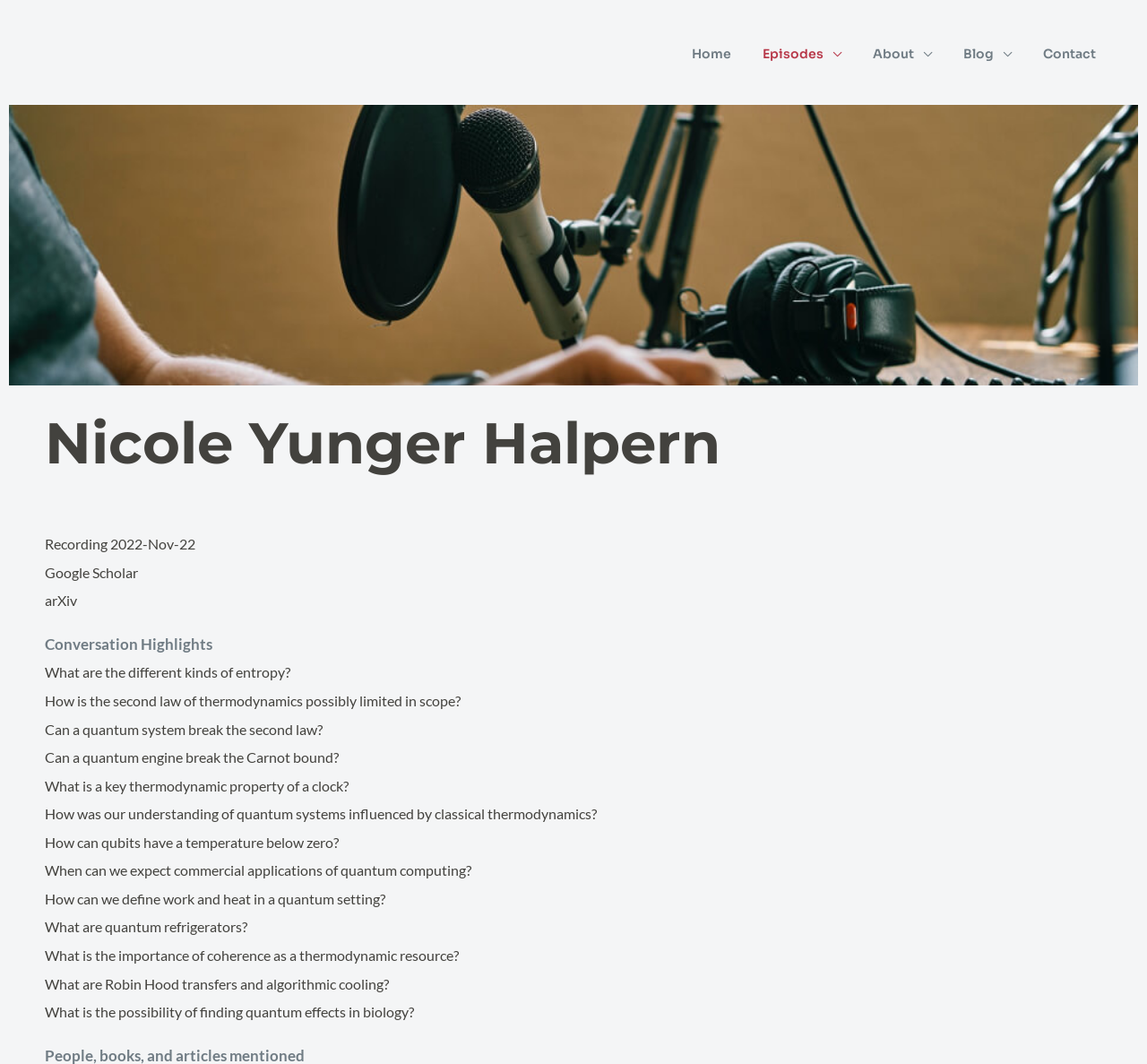Identify the primary heading of the webpage and provide its text.

Nicole Yunger Halpern